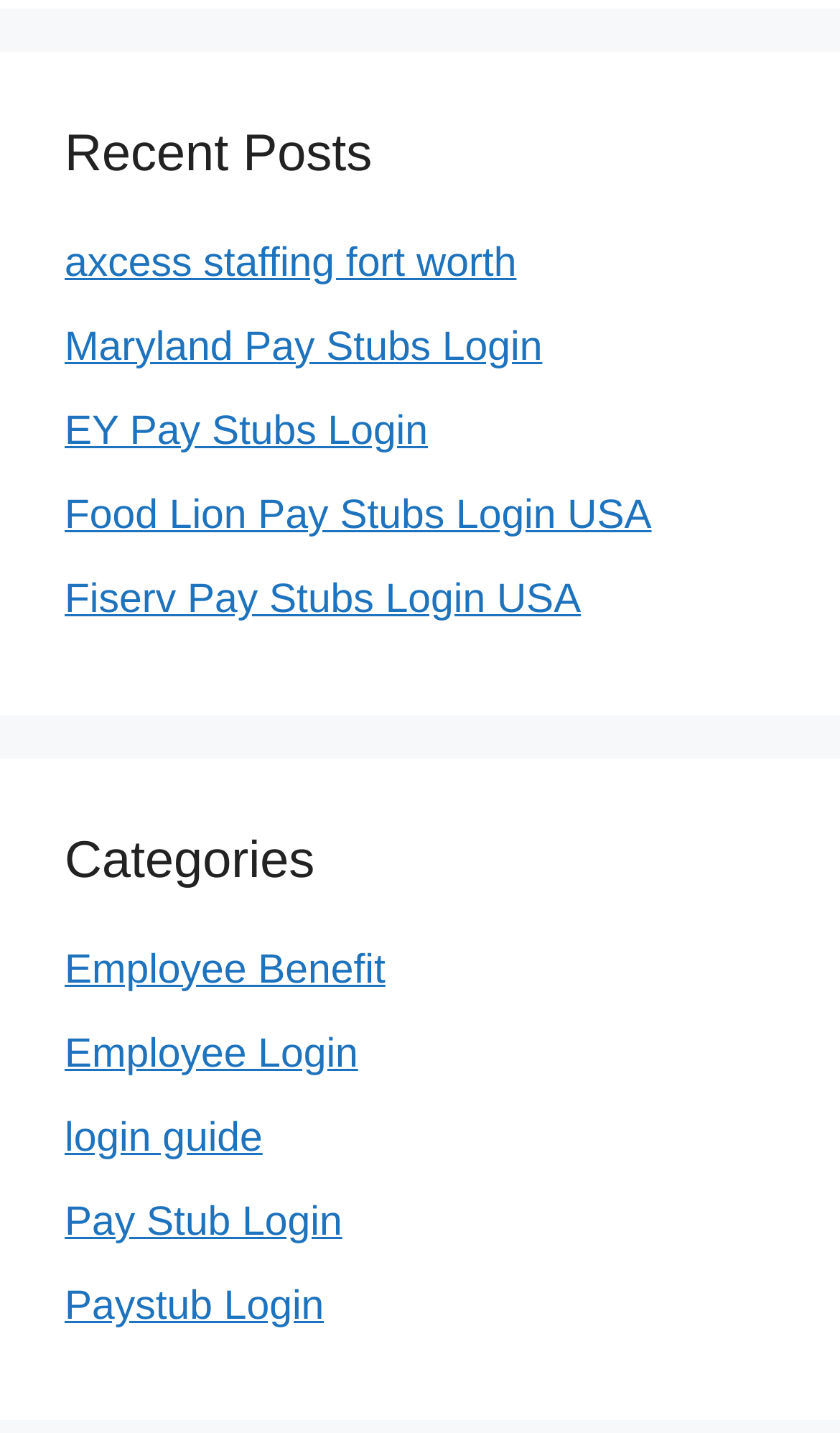Show the bounding box coordinates of the element that should be clicked to complete the task: "Visit the Columns category".

None